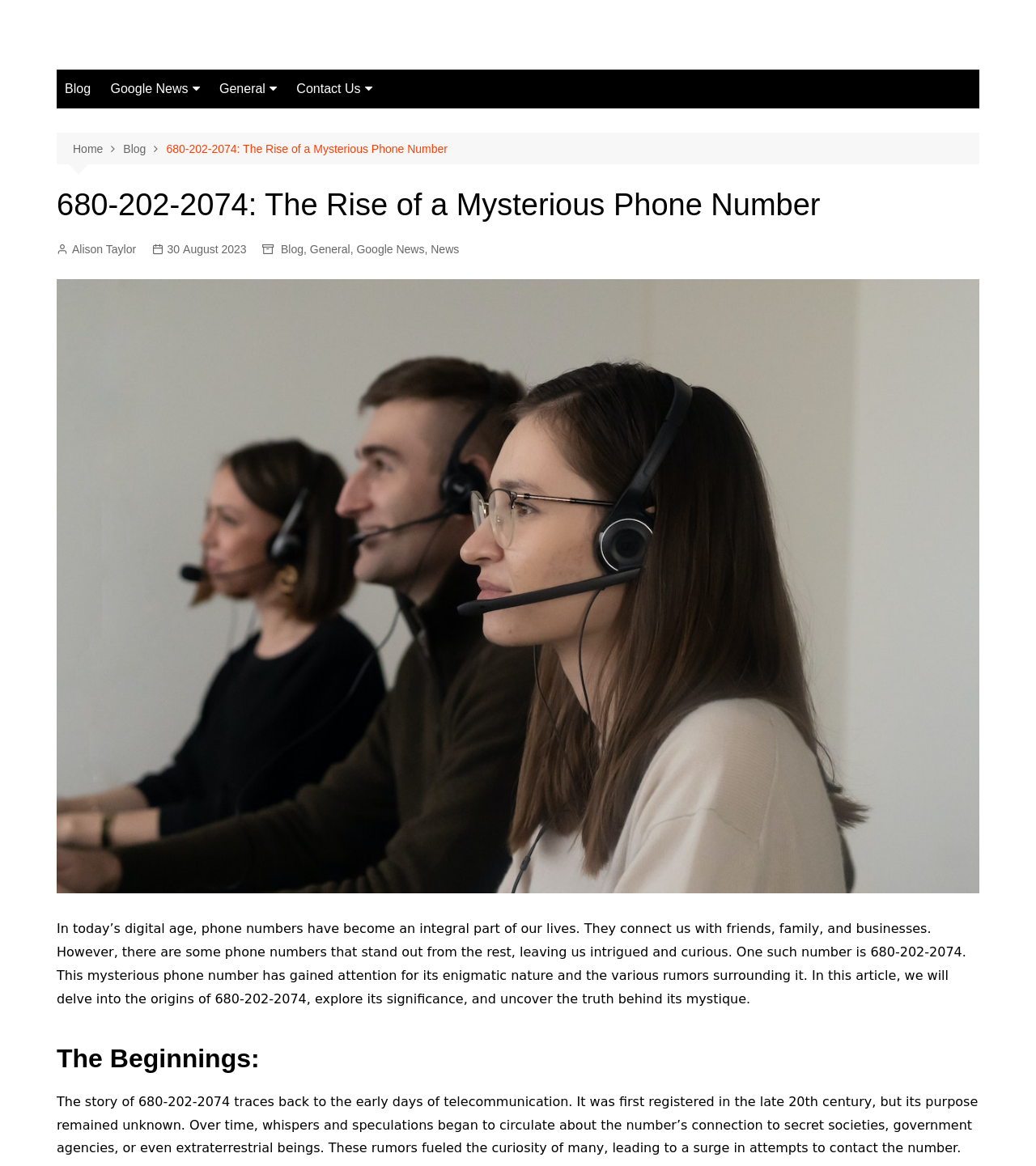Kindly determine the bounding box coordinates for the clickable area to achieve the given instruction: "Click on the 'Blog' link".

[0.055, 0.059, 0.095, 0.093]